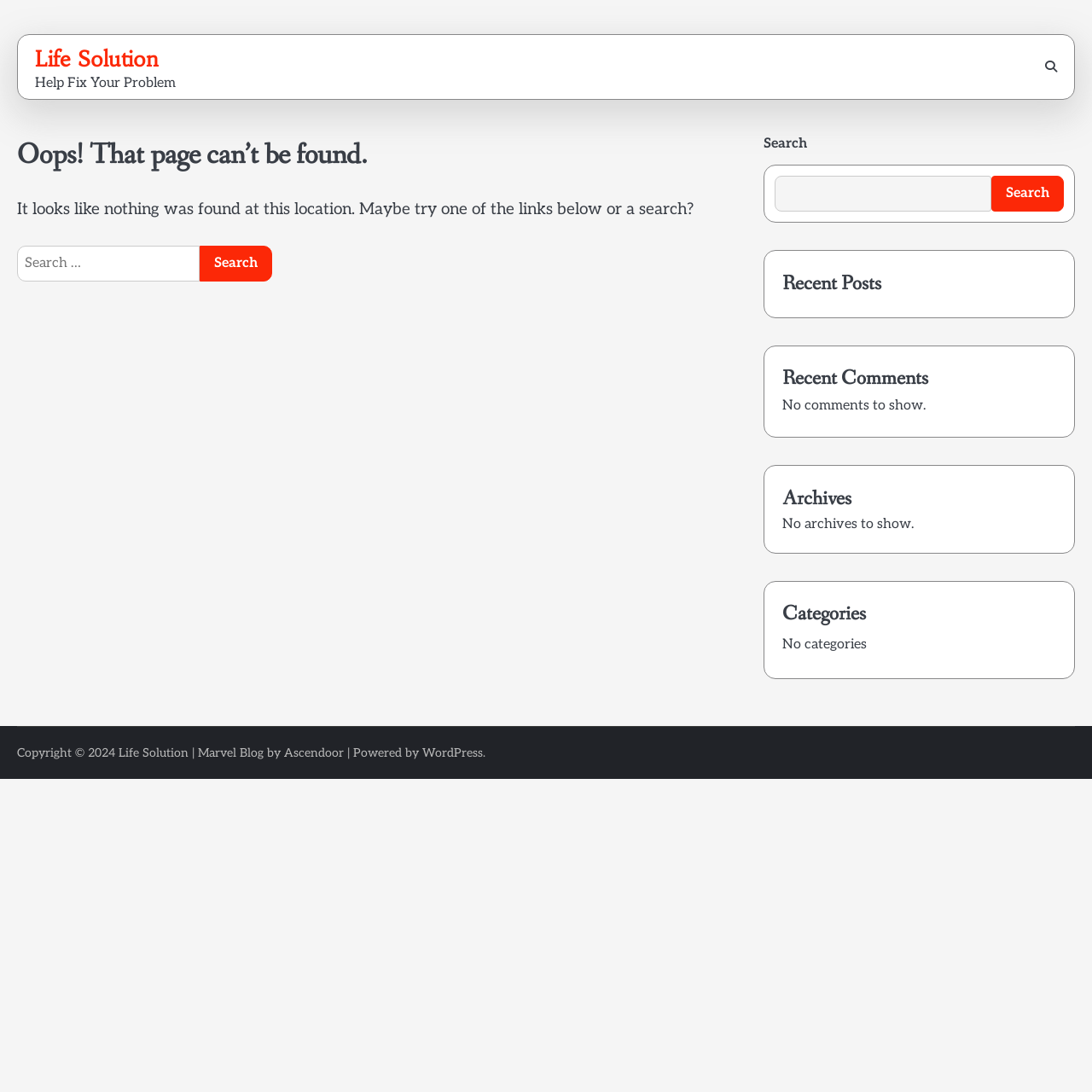What is the error message displayed on the page?
Answer the question with a thorough and detailed explanation.

The error message is displayed in a heading element on the page, which indicates that the page the user is trying to access cannot be found.